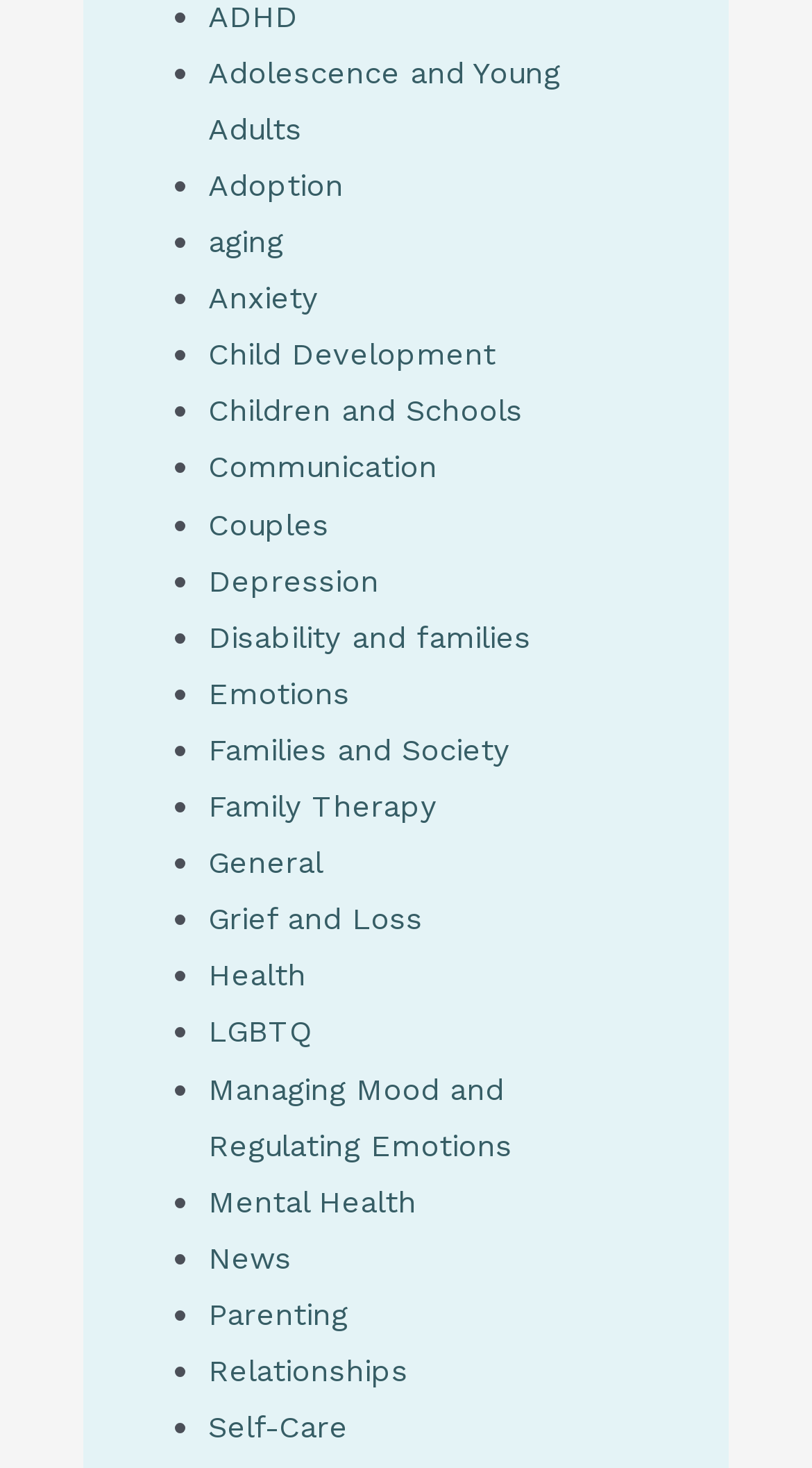Provide the bounding box coordinates for the specified HTML element described in this description: "Families and Society". The coordinates should be four float numbers ranging from 0 to 1, in the format [left, top, right, bottom].

[0.256, 0.498, 0.628, 0.524]